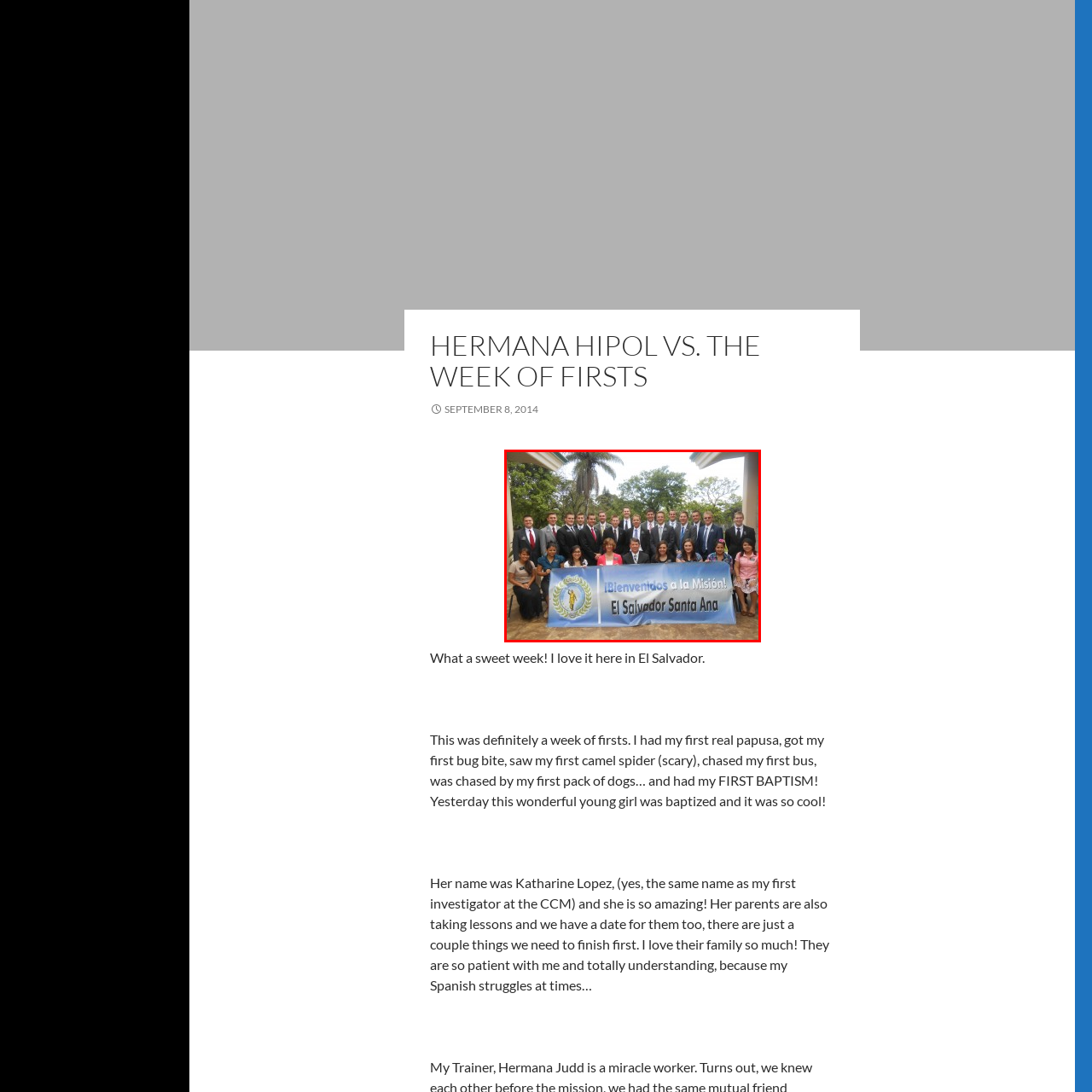What type of trees are in the background?
Look at the image highlighted by the red bounding box and answer the question with a single word or brief phrase.

Palm trees